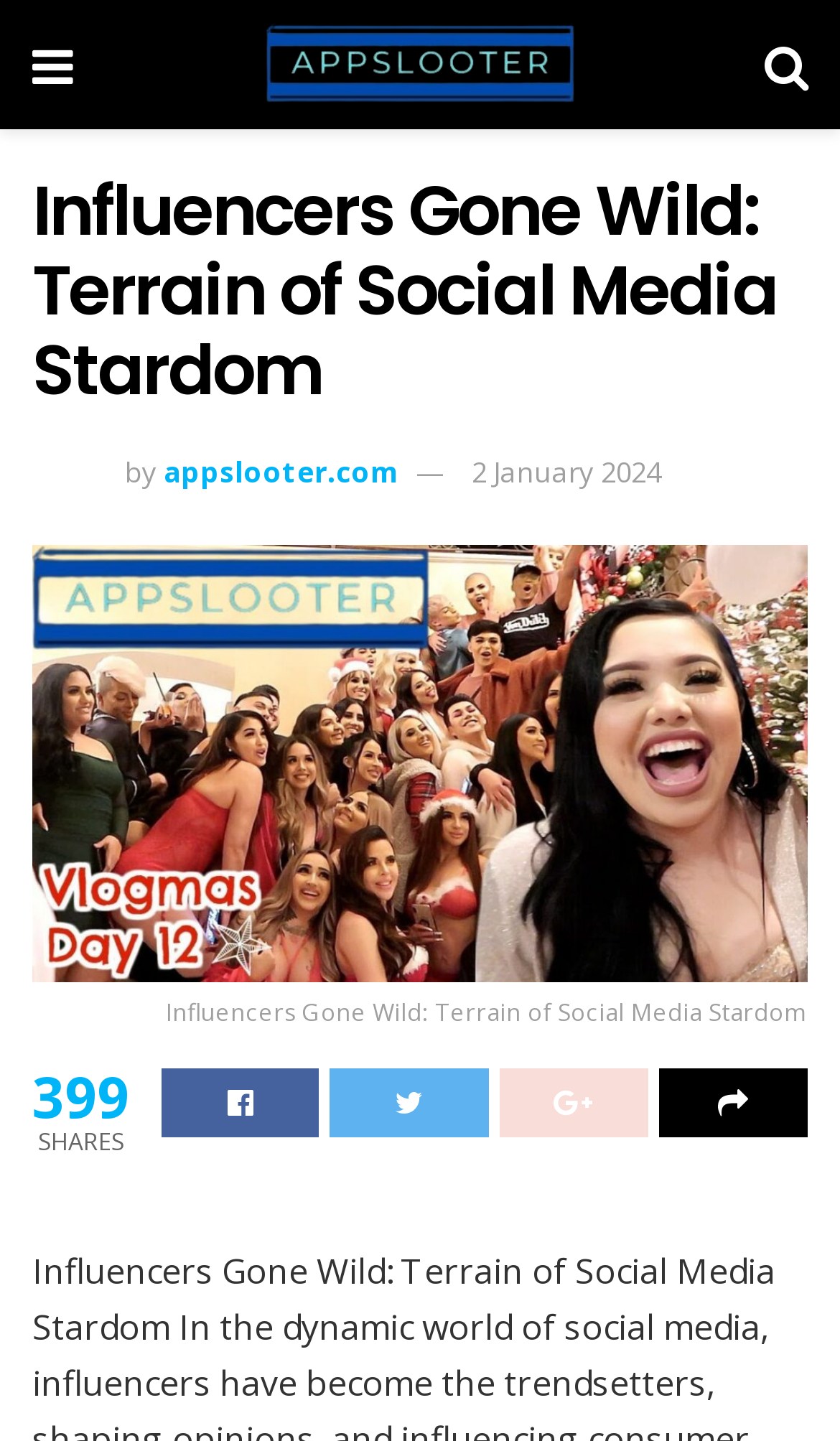What is the purpose of the icons at the bottom?
Using the image as a reference, answer with just one word or a short phrase.

Social media sharing